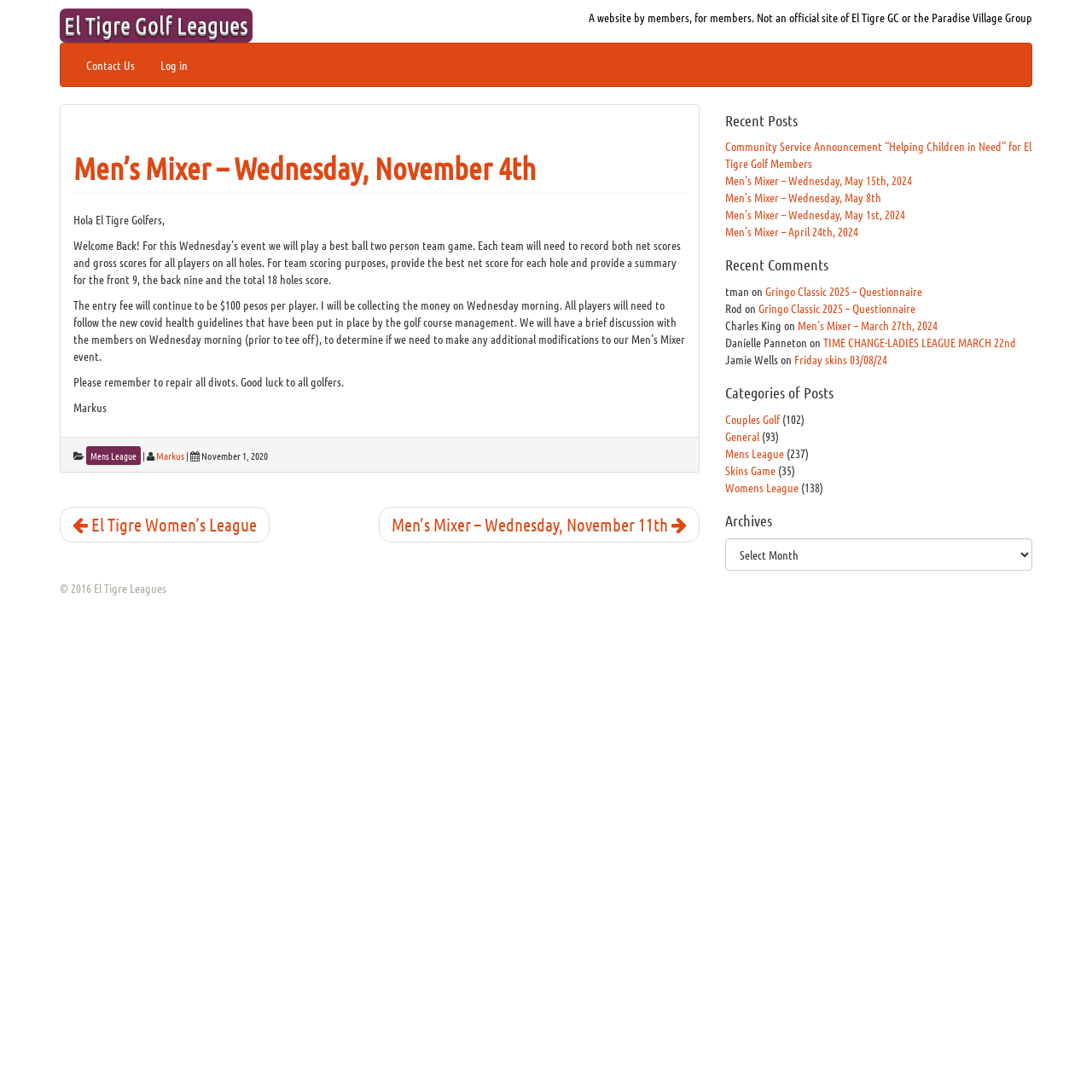Find the bounding box coordinates for the HTML element described in this sentence: "Friday skins 03/08/24". Provide the coordinates as four float numbers between 0 and 1, in the format [left, top, right, bottom].

[0.727, 0.322, 0.812, 0.336]